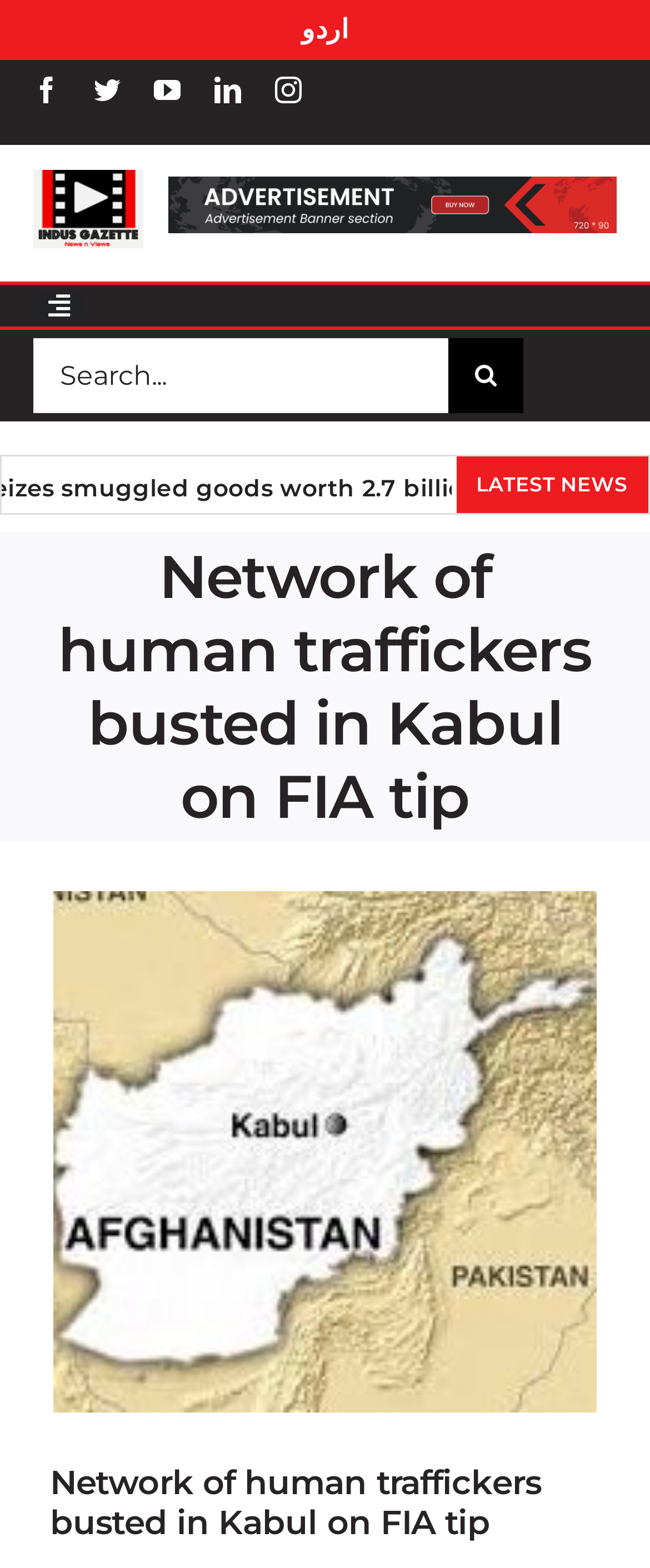Find the bounding box coordinates of the clickable area required to complete the following action: "Toggle main menu".

[0.051, 0.187, 0.131, 0.203]